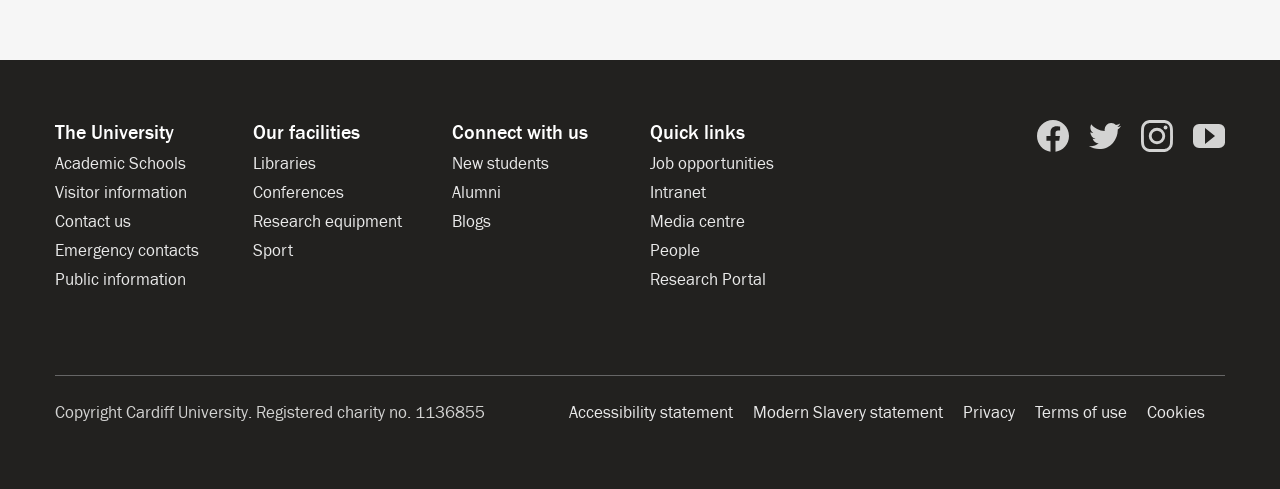What are the types of facilities available at the university?
Observe the image and answer the question with a one-word or short phrase response.

Libraries, Conferences, Research equipment, Sport